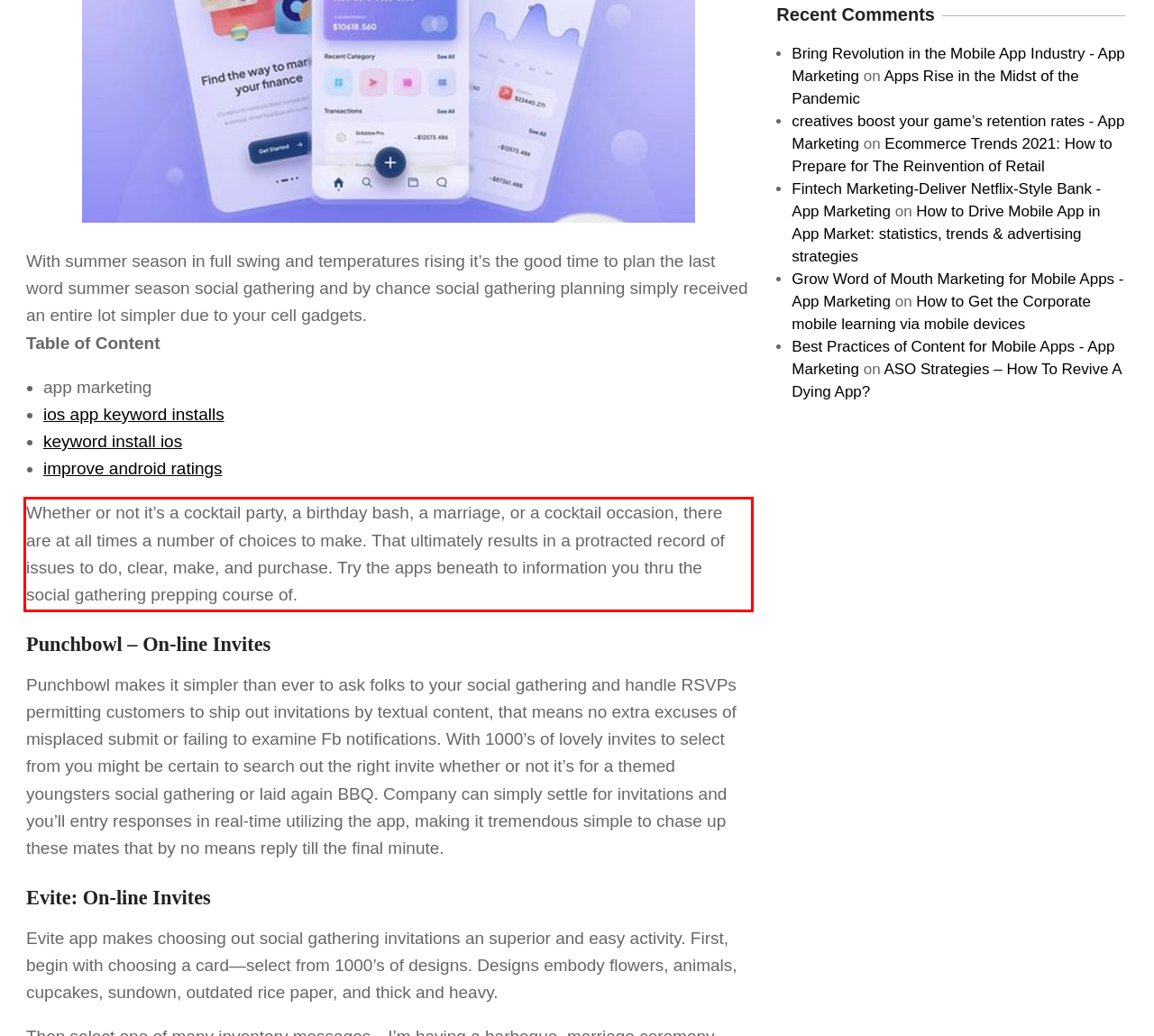Using the provided webpage screenshot, recognize the text content in the area marked by the red bounding box.

Whether or not it’s a cocktail party, a birthday bash, a marriage, or a cocktail occasion, there are at all times a number of choices to make. That ultimately results in a protracted record of issues to do, clear, make, and purchase. Try the apps beneath to information you thru the social gathering prepping course of.